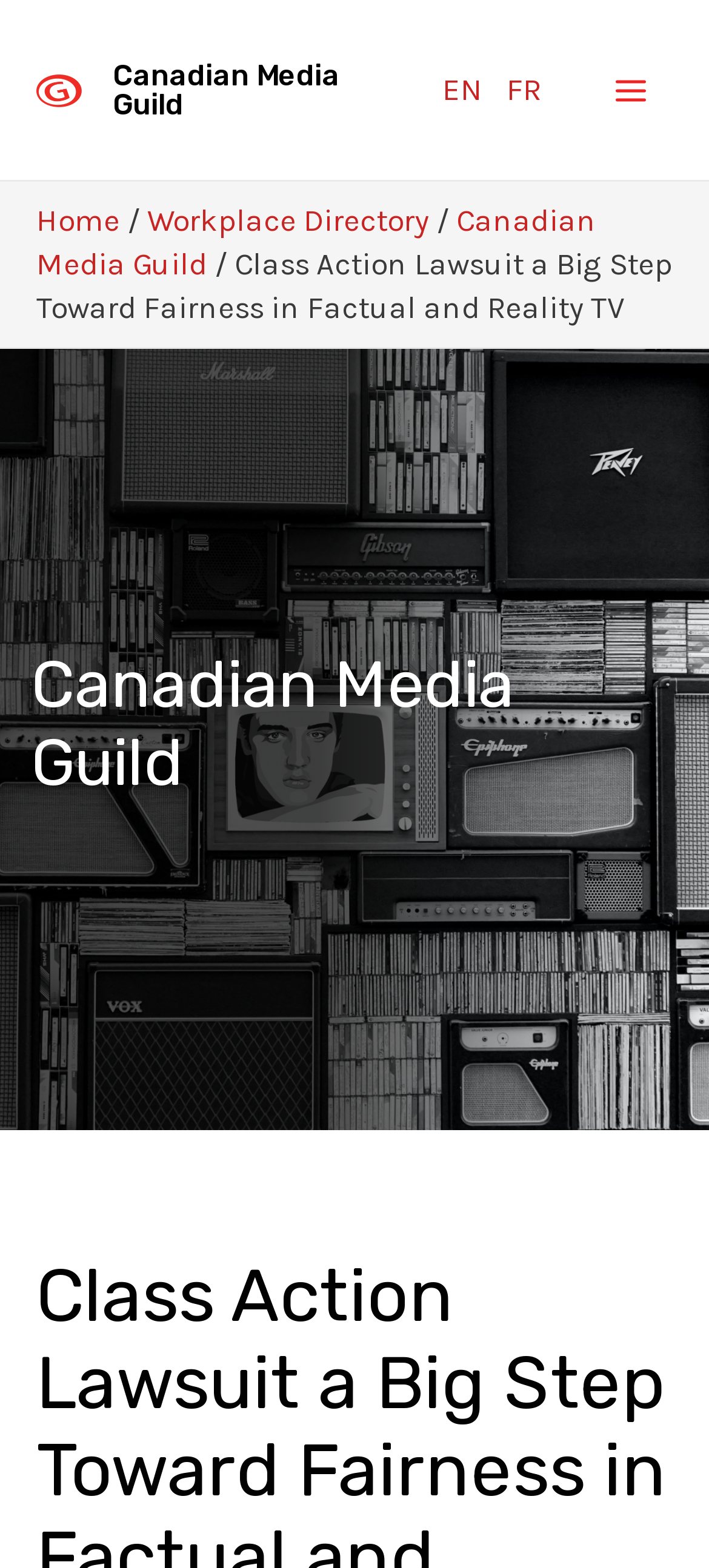What is the title of the article?
Provide a comprehensive and detailed answer to the question.

The title of the article is located below the navigation links, and it is a static text with the title 'Class Action Lawsuit a Big Step Toward Fairness in Factual and Reality TV'.